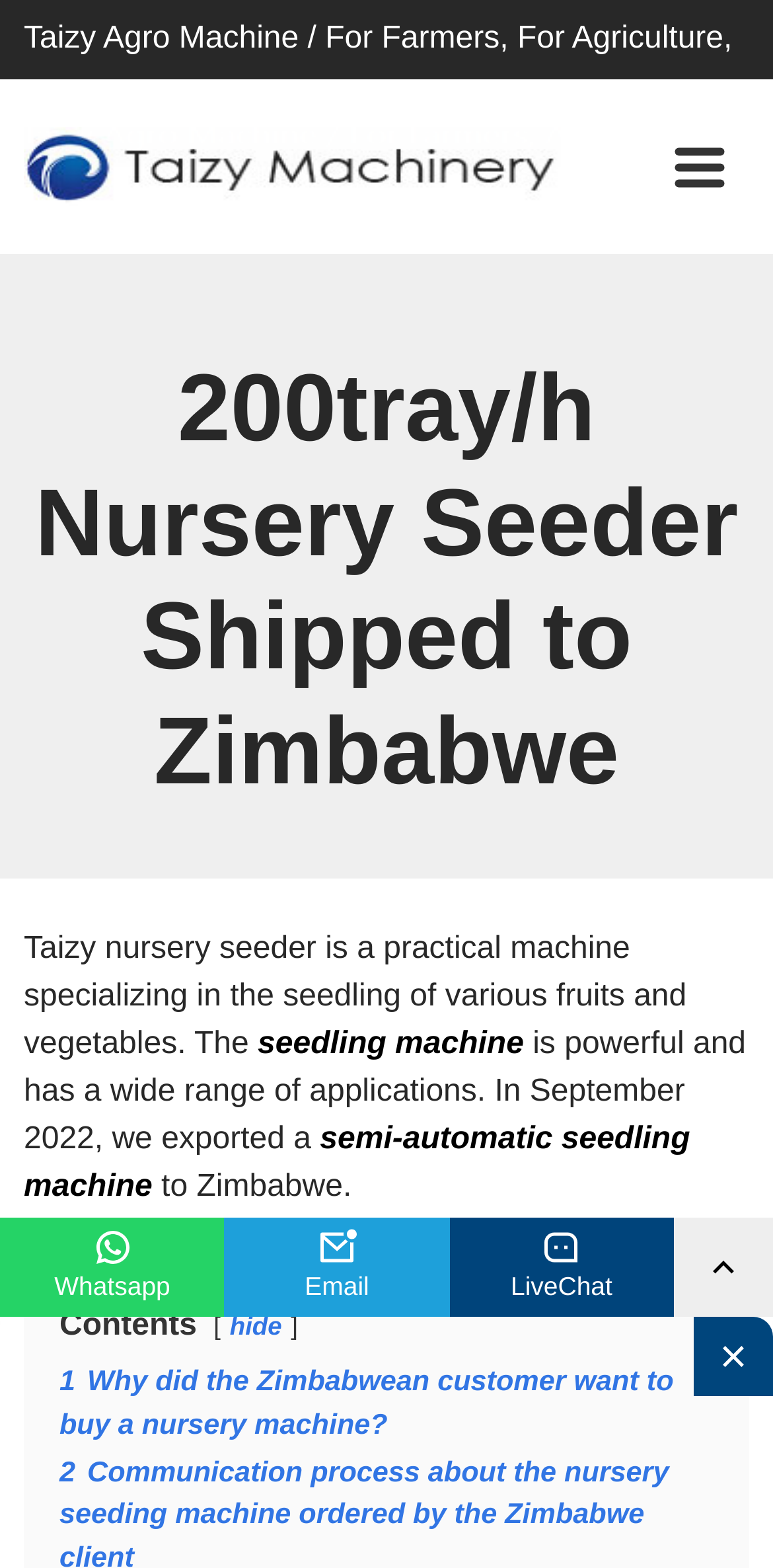What is the section title below the main content?
Provide an in-depth and detailed explanation in response to the question.

The section title is obtained from the static text element 'Contents' which is located below the main content of the webpage.